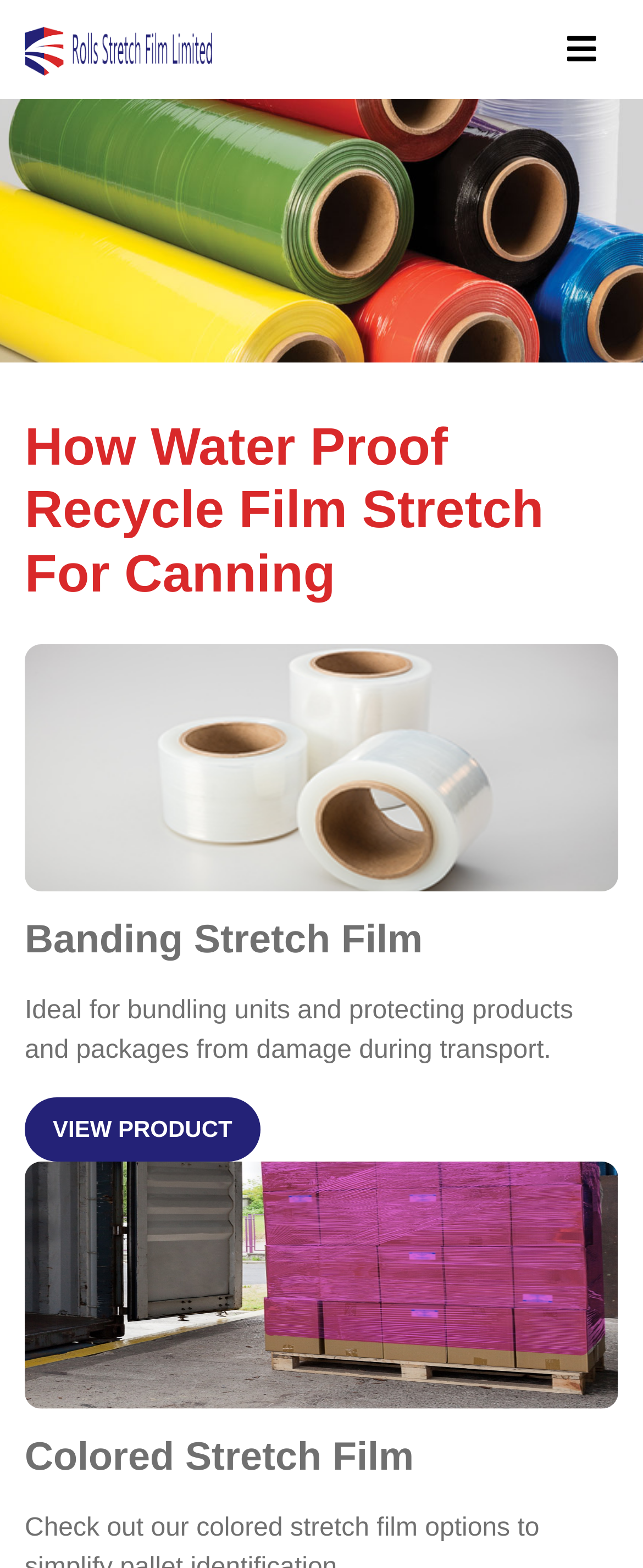What is the purpose of the stretch film?
Provide a detailed answer to the question, using the image to inform your response.

Based on the webpage, the stretch film is used for bundling units and protecting products and packages from damage during transport, as mentioned in the description 'Ideal for bundling units and protecting products and packages from damage during transport.'